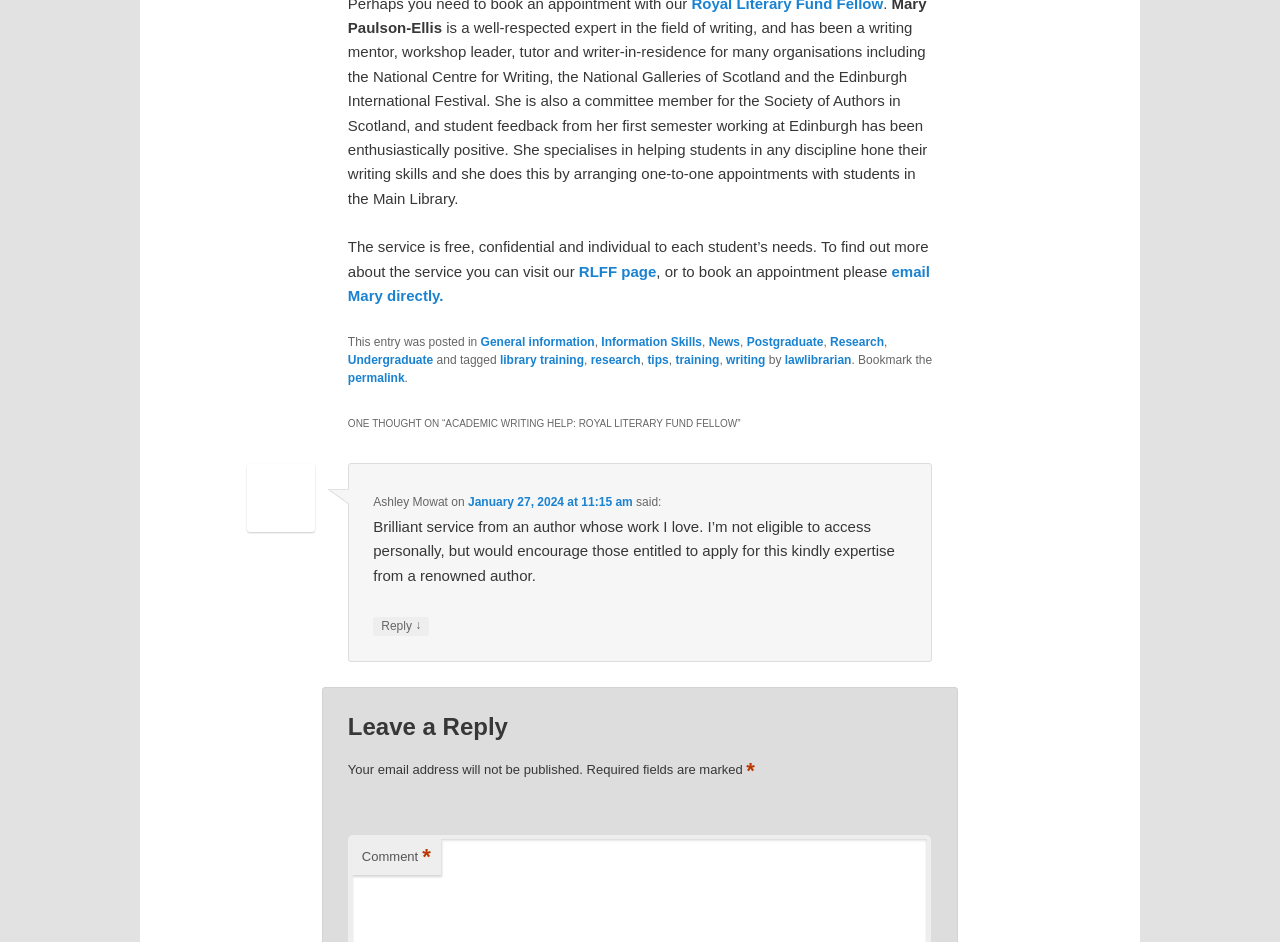Please find the bounding box coordinates in the format (top-left x, top-left y, bottom-right x, bottom-right y) for the given element description. Ensure the coordinates are floating point numbers between 0 and 1. Description: RLFF page

[0.452, 0.279, 0.513, 0.297]